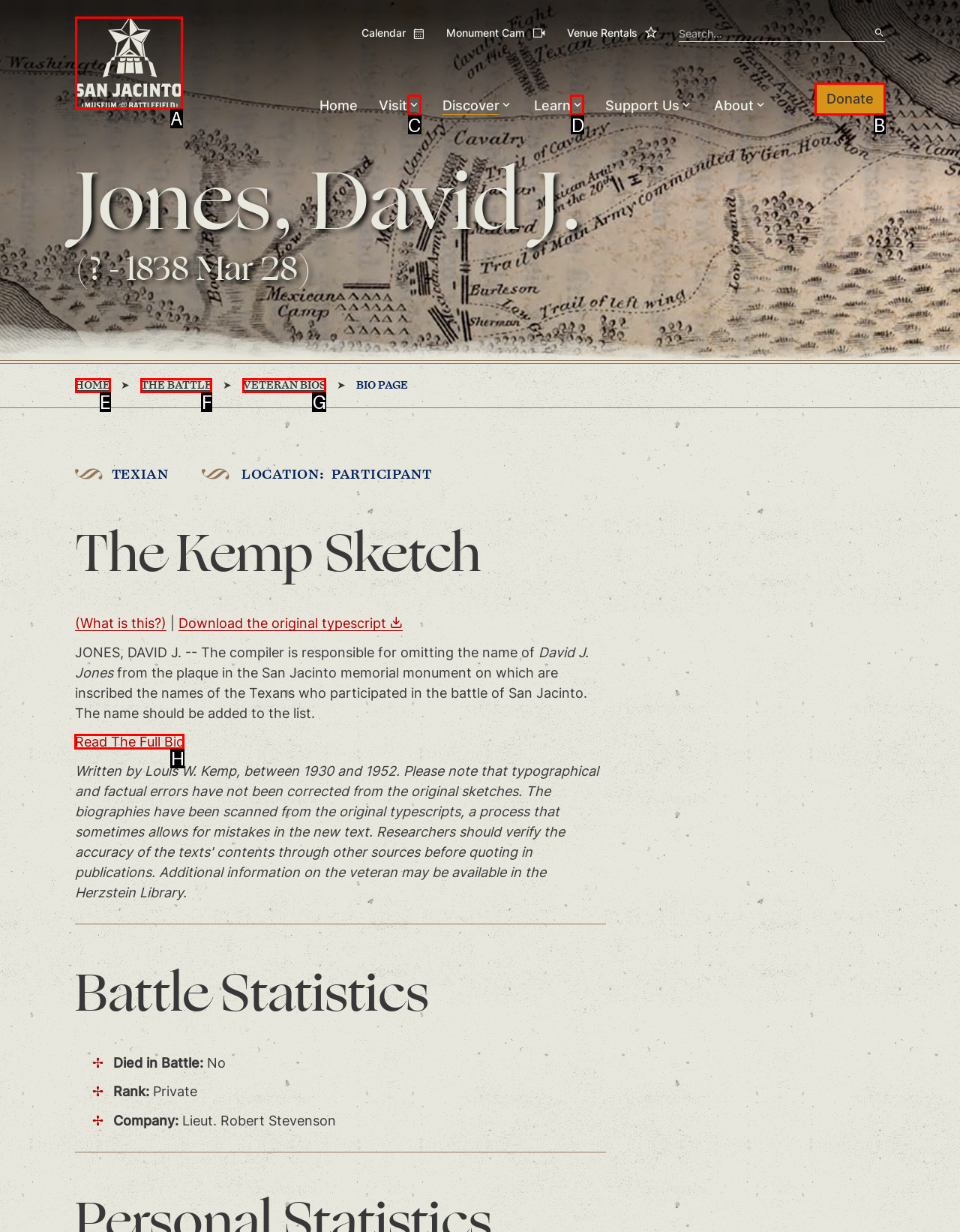Indicate which lettered UI element to click to fulfill the following task: Read the full bio
Provide the letter of the correct option.

H